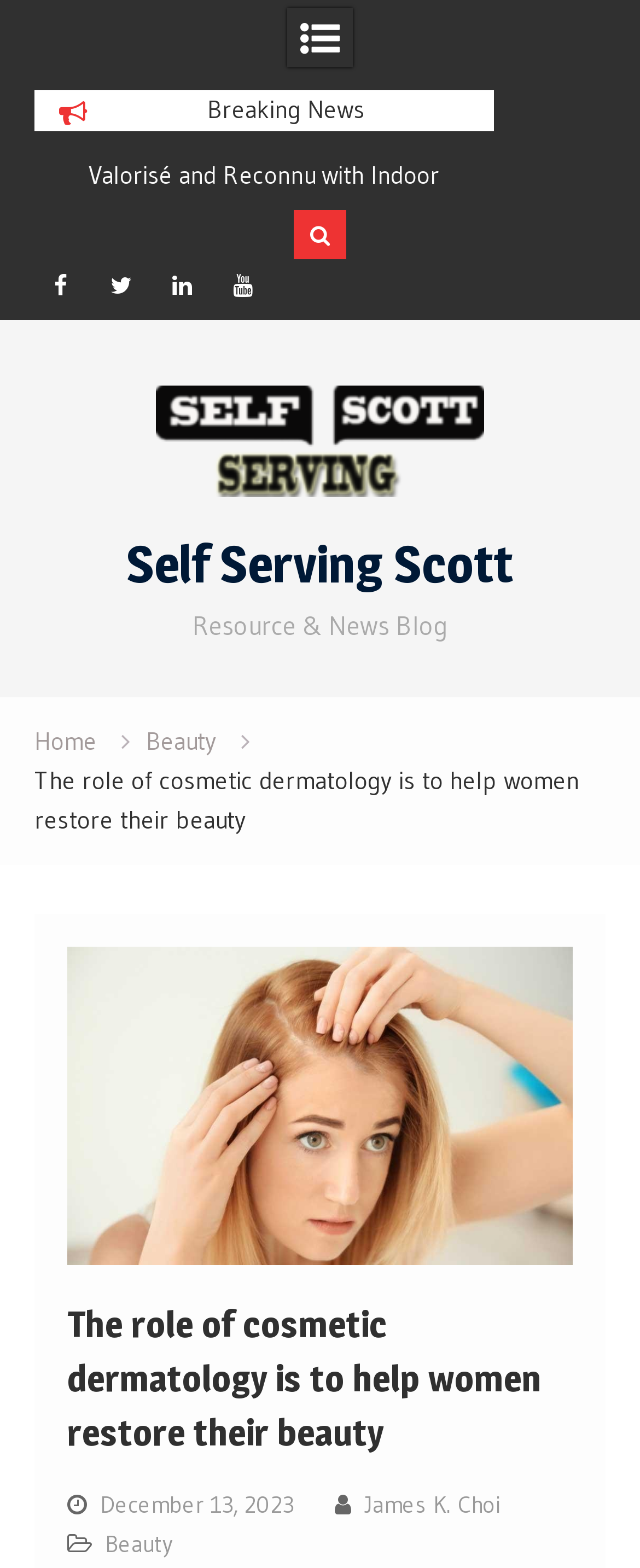Generate a thorough caption detailing the webpage content.

This webpage is about the role of cosmetic dermatology in helping women restore their beauty. At the top, there is a "Breaking News" section with a dropdown menu containing an article titled "High-Tech Help: Using Blackjack Apps and Tools to Improve Your Game". Below this section, there are social media links to Facebook, Twitter, Linked In, and YouTube.

On the top-right corner, there is a logo of "Self Serving Scott" with a link to the website. Below the logo, there is a link to the "Resource & News Blog" section. The main content of the webpage is an article titled "The role of cosmetic dermatology is to help women restore their beauty", which is divided into sections with headings. The article is dated December 13, 2023, and is written by James K. Choi.

On the top navigation bar, there is a breadcrumbs section with links to "Home" and "Beauty". There is also a horizontal line separating the top navigation bar from the main content. Throughout the webpage, there are several links and buttons, including a search bar at the very top.